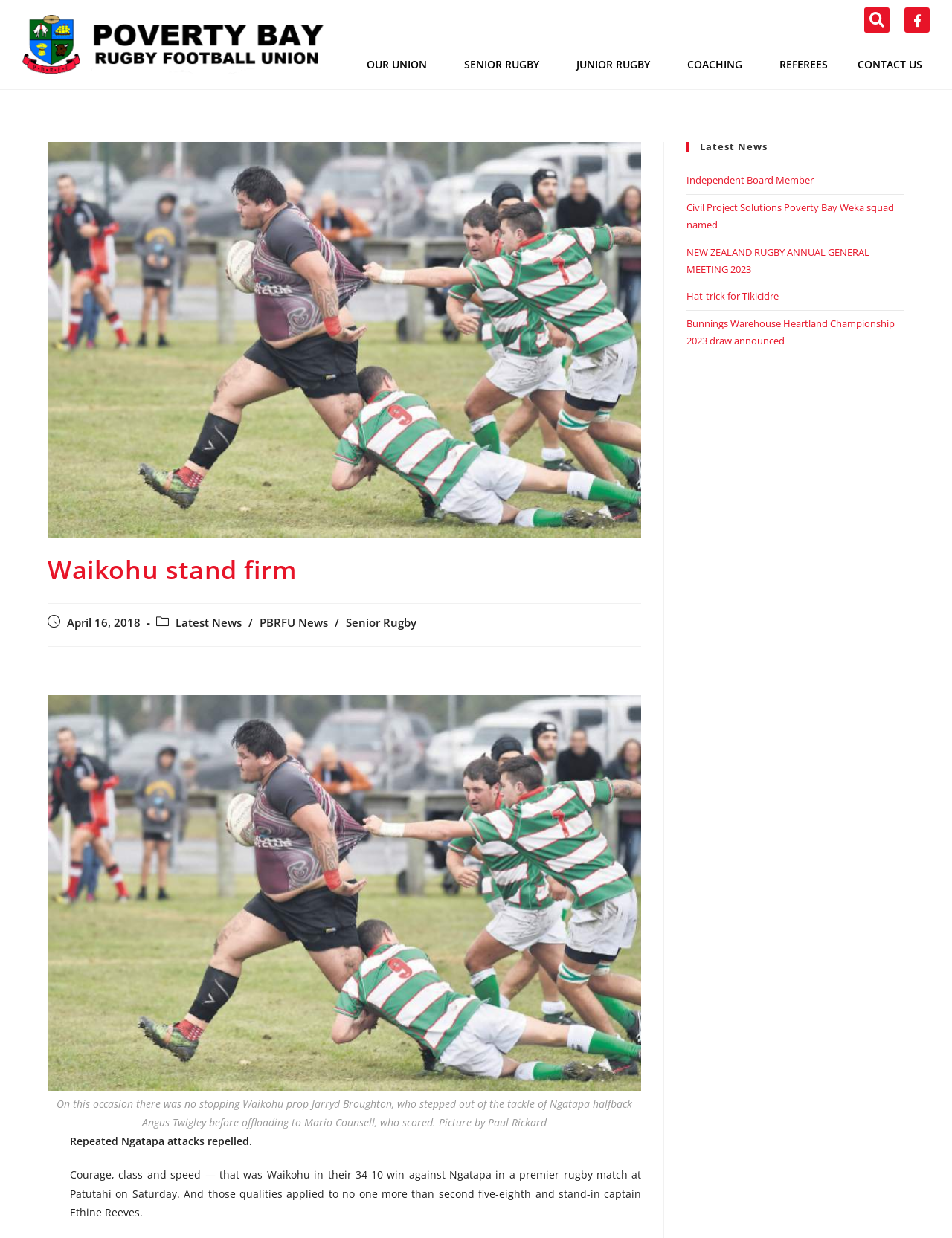Identify the bounding box coordinates of the part that should be clicked to carry out this instruction: "Contact the agency via email".

None